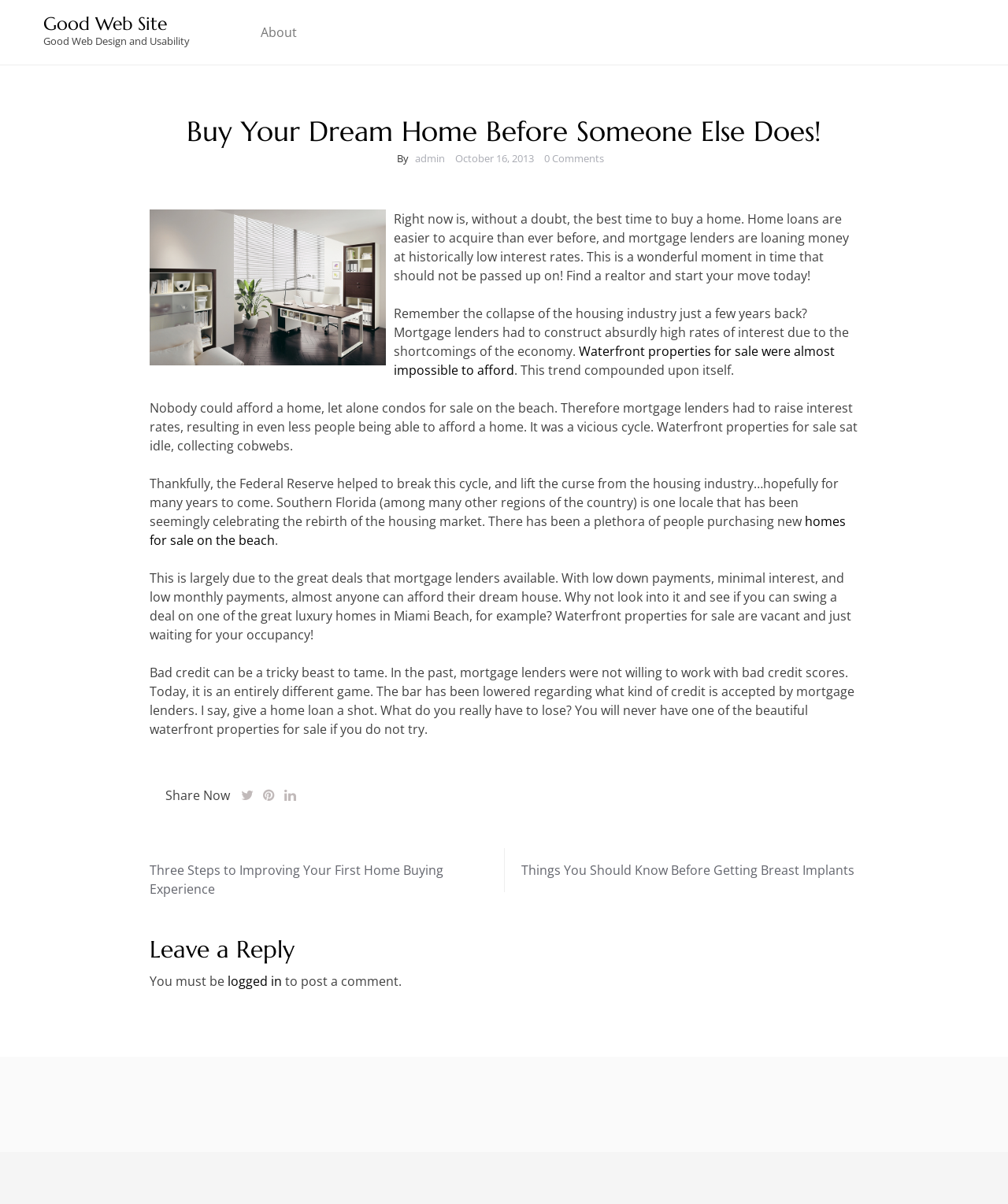Locate the bounding box coordinates of the area that needs to be clicked to fulfill the following instruction: "Leave a reply". The coordinates should be in the format of four float numbers between 0 and 1, namely [left, top, right, bottom].

[0.148, 0.776, 0.852, 0.801]